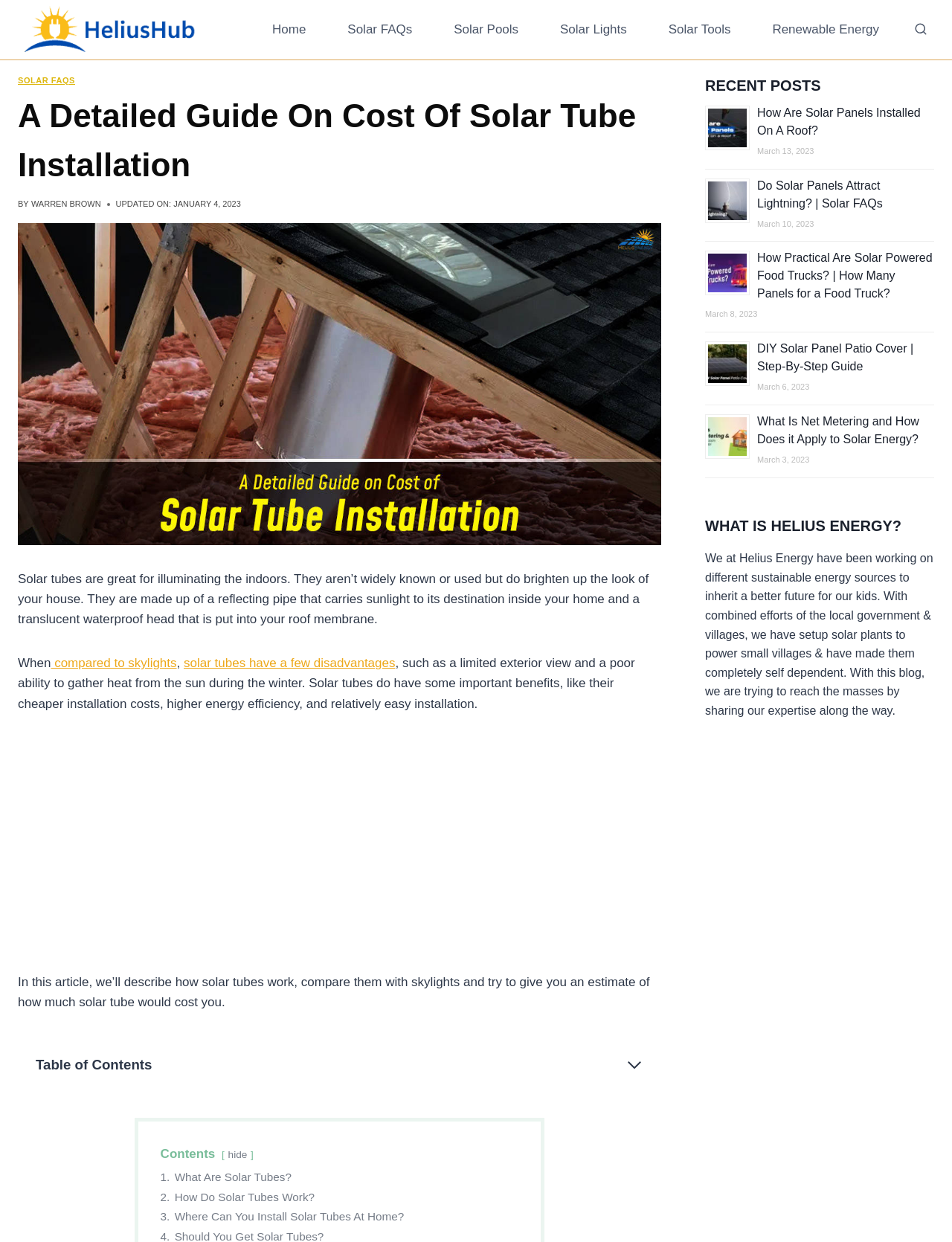Can you determine the bounding box coordinates of the area that needs to be clicked to fulfill the following instruction: "Expand the 'Search Form'"?

[0.953, 0.013, 0.981, 0.035]